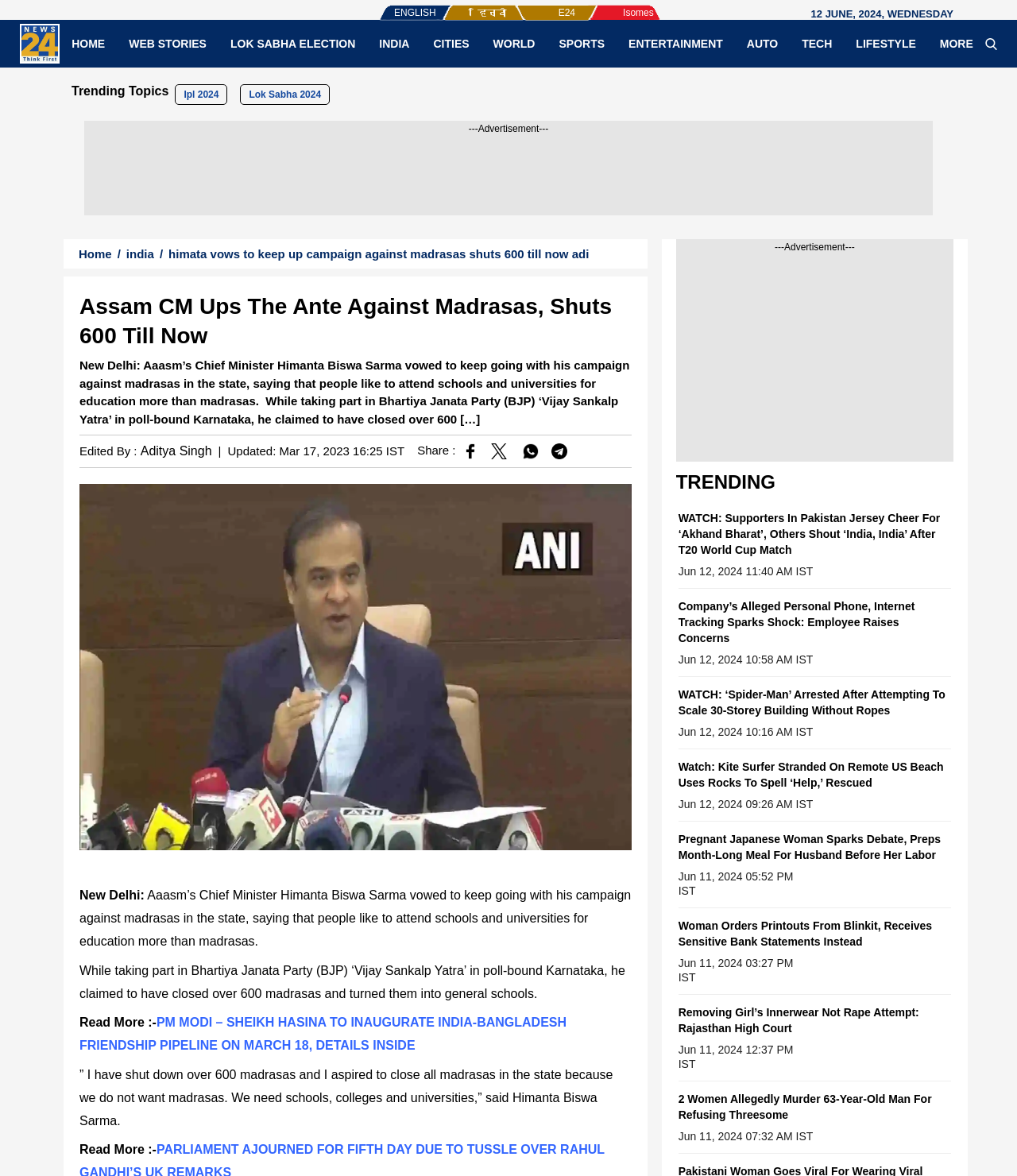Create an elaborate caption for the webpage.

This webpage appears to be a news article from a website called News24. At the top of the page, there is a logo and a navigation menu with links to various sections of the website, including Home, Web Stories, Lok Sabha Election, India, Cities, World, Sports, Entertainment, Auto, Tech, Lifestyle, and More.

Below the navigation menu, there is a section displaying trending topics, including IPL 2024 and Lok Sabha 2024. To the right of this section, there is an advertisement.

The main article is titled "Assam CM Ups The Ante Against Madrasas, Shuts 600 Till Now" and features a heading and a subheading that summarizes the content of the article. The article itself is divided into several paragraphs, with the first paragraph providing an overview of the story. There are also images and links to share the story on social media platforms.

To the right of the article, there is a section displaying related news articles, including "PM Modi – Sheikh Hasina to Inaugurate India-Bangladesh Friendship Pipeline on March 18, Details Inside" and "WATCH: Supporters In Pakistan Jersey Cheer For ‘Akhand Bharat’, Others Shout ‘India, India’ After T20 World Cup Match". Each of these articles has a heading, a brief summary, and a link to read more.

At the bottom of the page, there is another section displaying trending news articles, including "Company’s Alleged Personal Phone, Internet Tracking Sparks Shock: Employee Raises Concerns" and "WATCH: ‘Spider-Man’ Arrested After Attempting To Scale 30-Storey Building Without Ropes". Each of these articles has a heading, a brief summary, and a link to read more, as well as the date and time of publication.